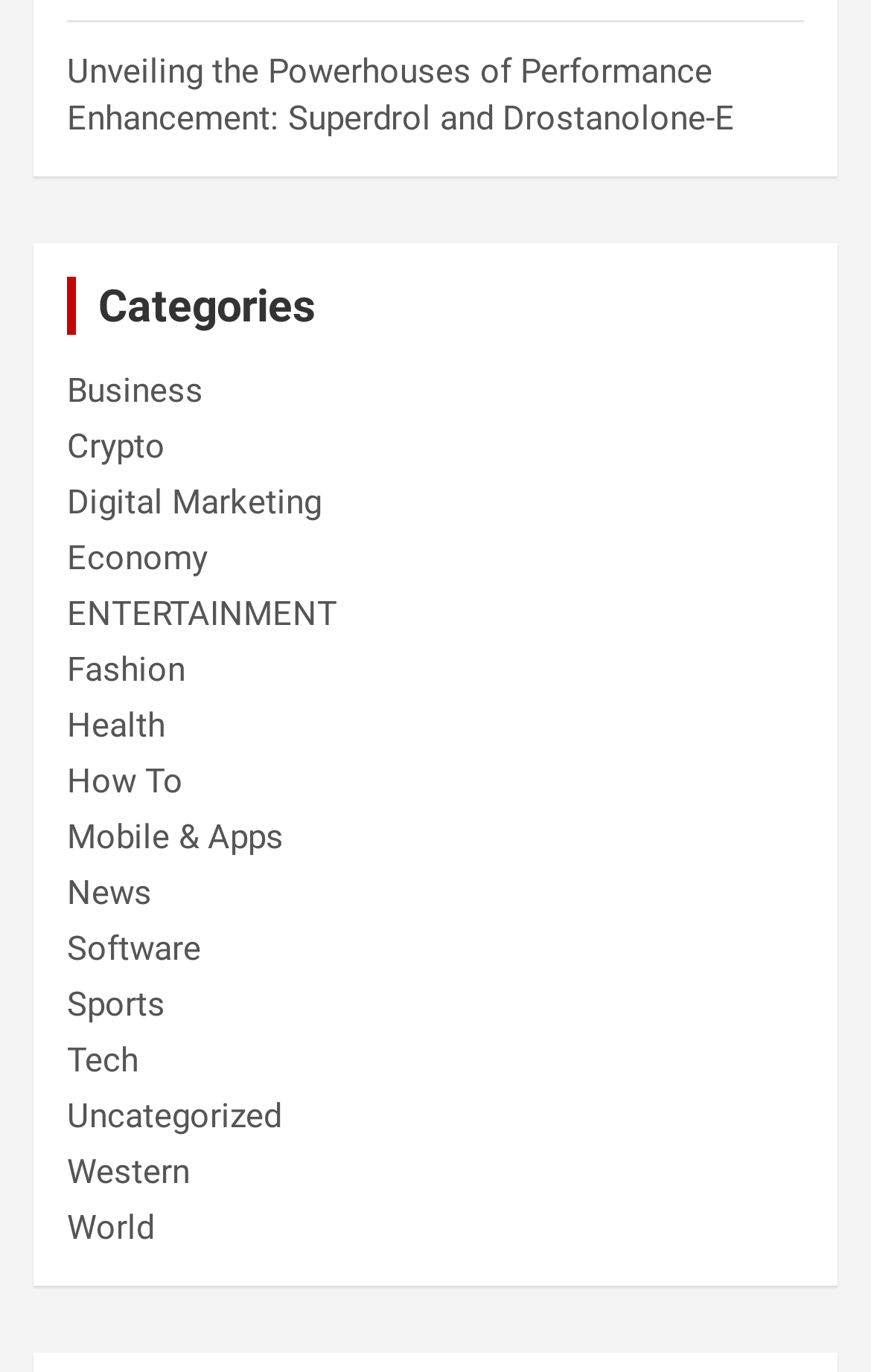Is there a category for Entertainment?
Provide a detailed answer to the question using information from the image.

I searched the list of categories and found a link labeled 'ENTERTAINMENT', which indicates that there is a category for Entertainment.